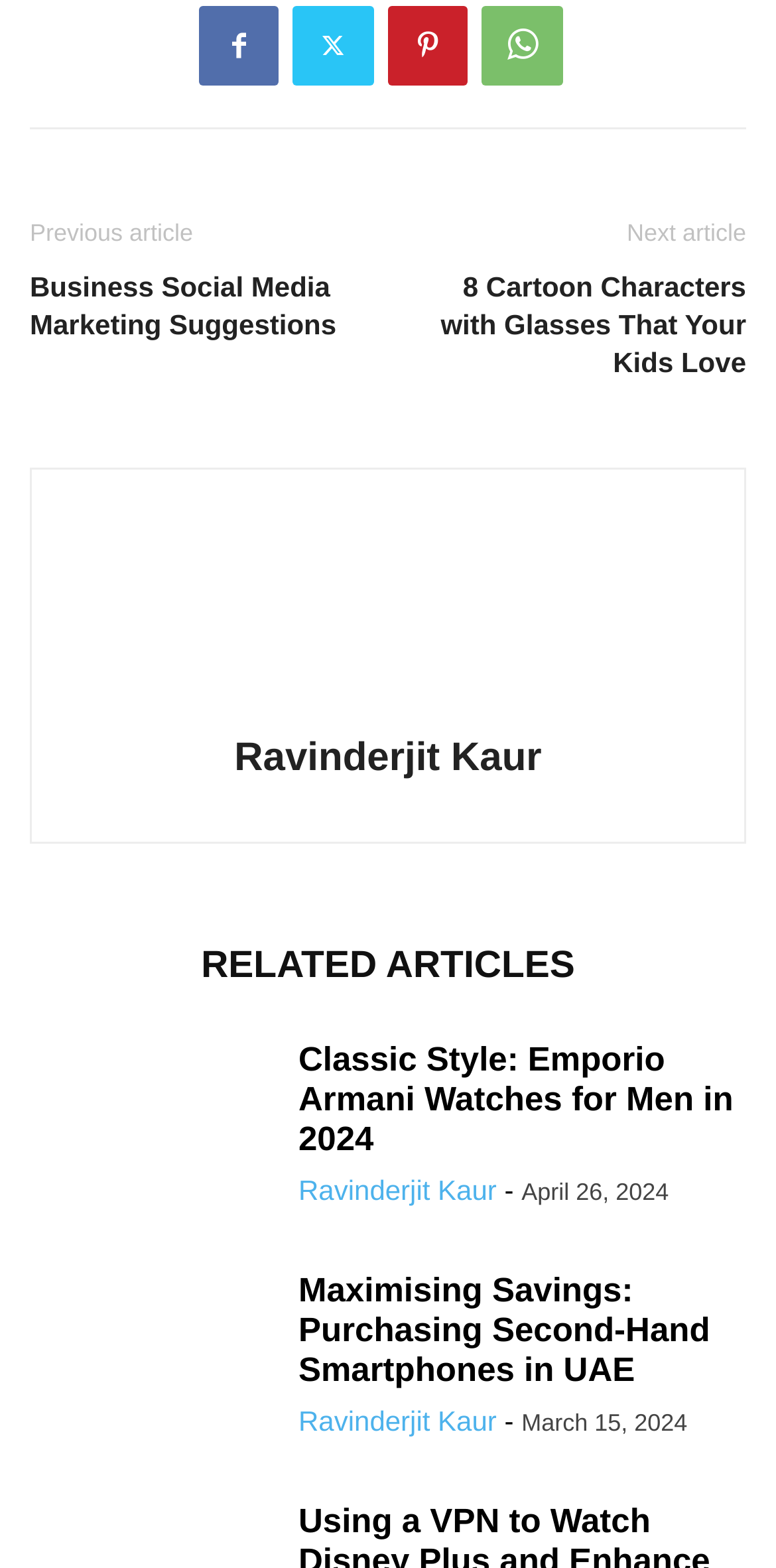Give a one-word or one-phrase response to the question:
How many social media links are there at the top?

4